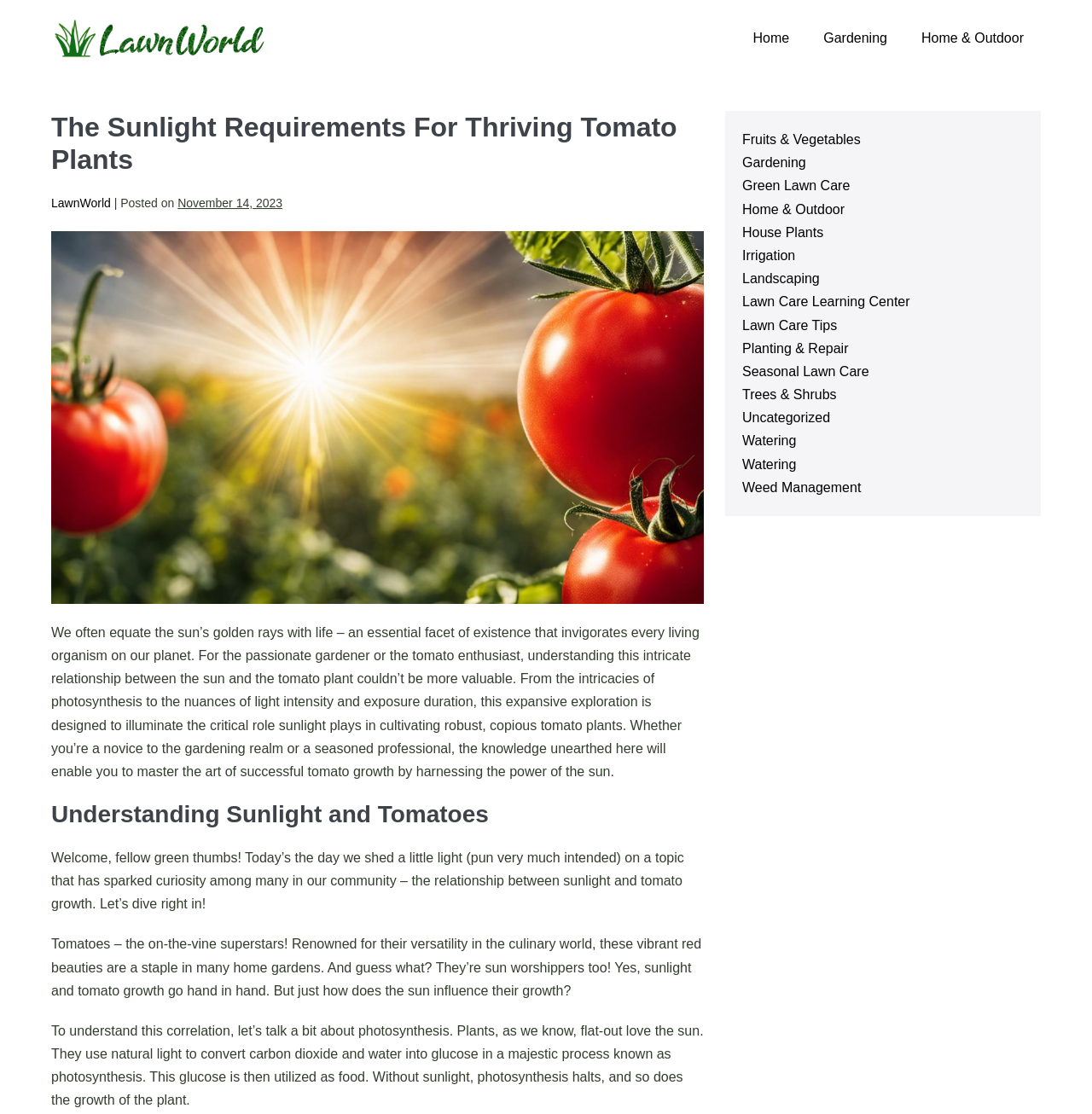Find the bounding box coordinates of the area to click in order to follow the instruction: "Click on the 'LSAT Explanations' link".

None